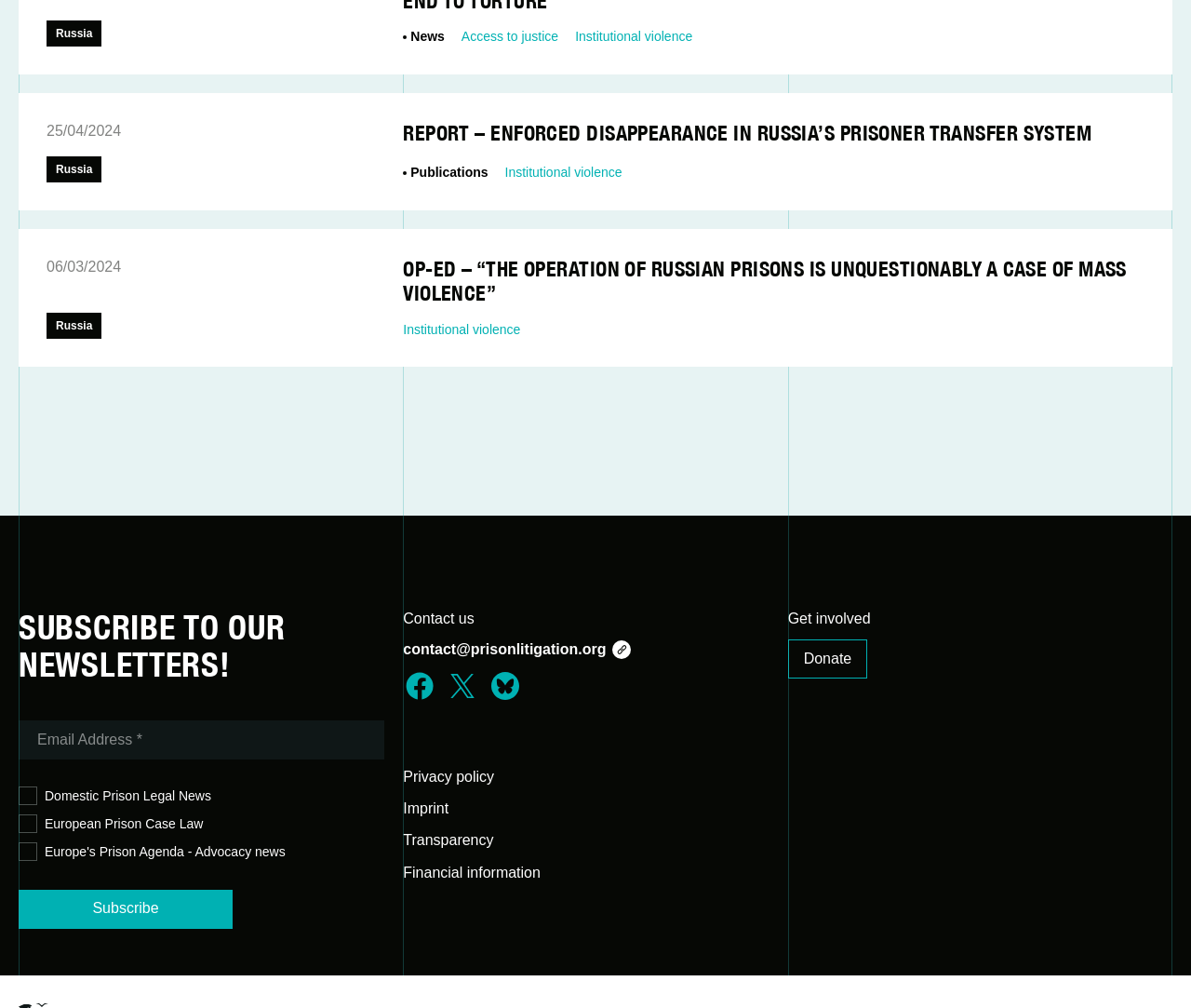Utilize the information from the image to answer the question in detail:
What is the purpose of the textbox?

The purpose of the textbox can be determined by looking at the label 'Email Address' next to it, and the surrounding elements which suggest that it is part of a subscription form.